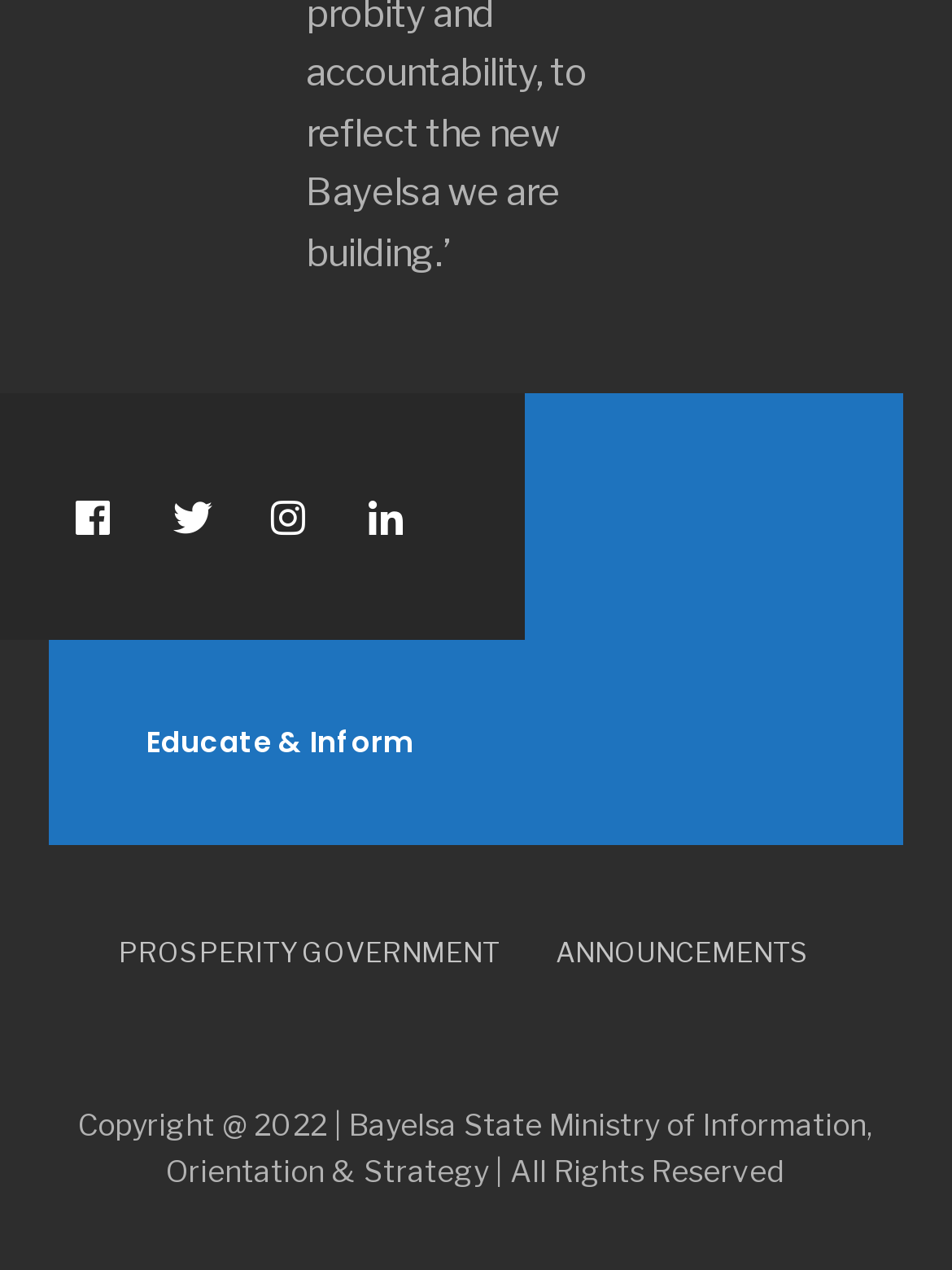What year is the copyright for?
Provide an in-depth and detailed explanation in response to the question.

The copyright section at the bottom of the webpage states 'Copyright @ 2022', indicating that the copyright is for the year 2022.